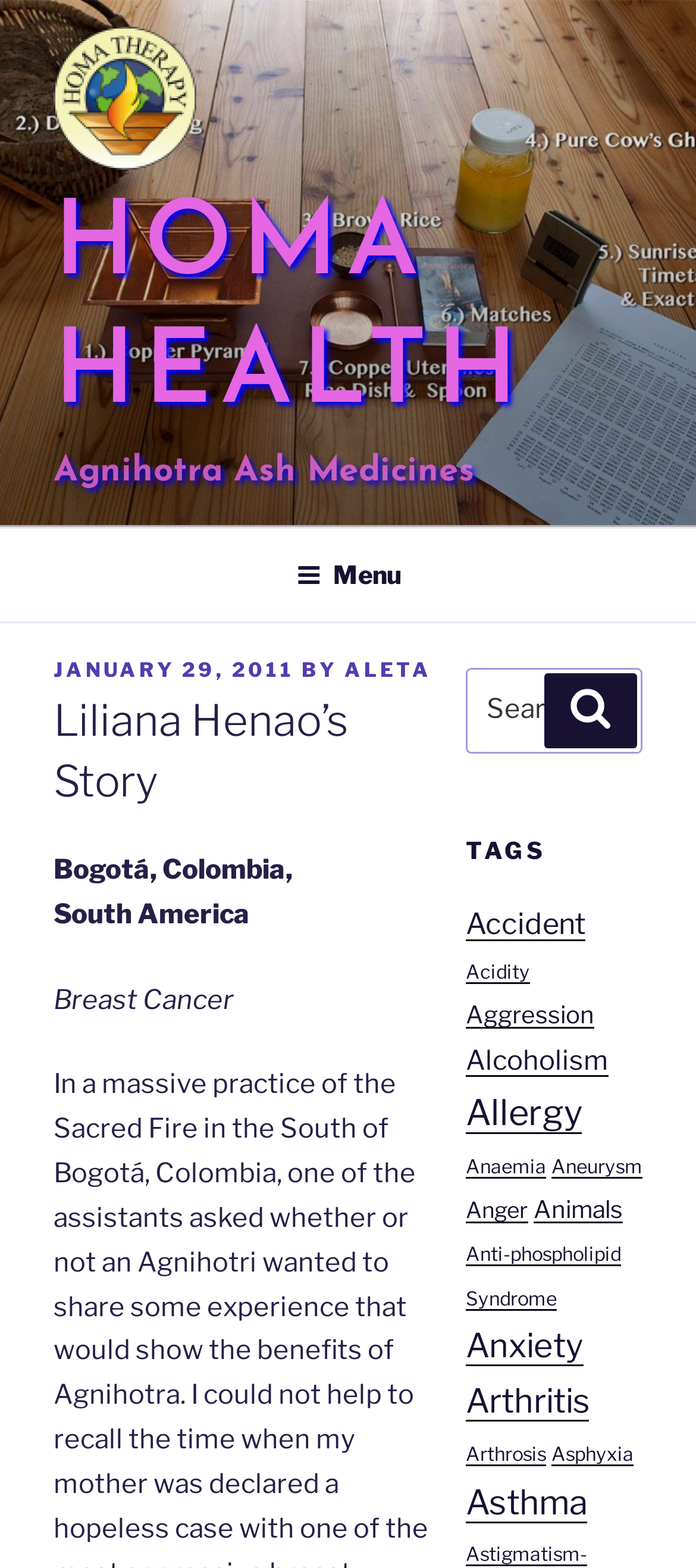Utilize the information from the image to answer the question in detail:
What is the category of the link 'Accident'?

The link 'Accident' is located in the 'TAGS' section, which suggests that it is a category or a tag on the website.